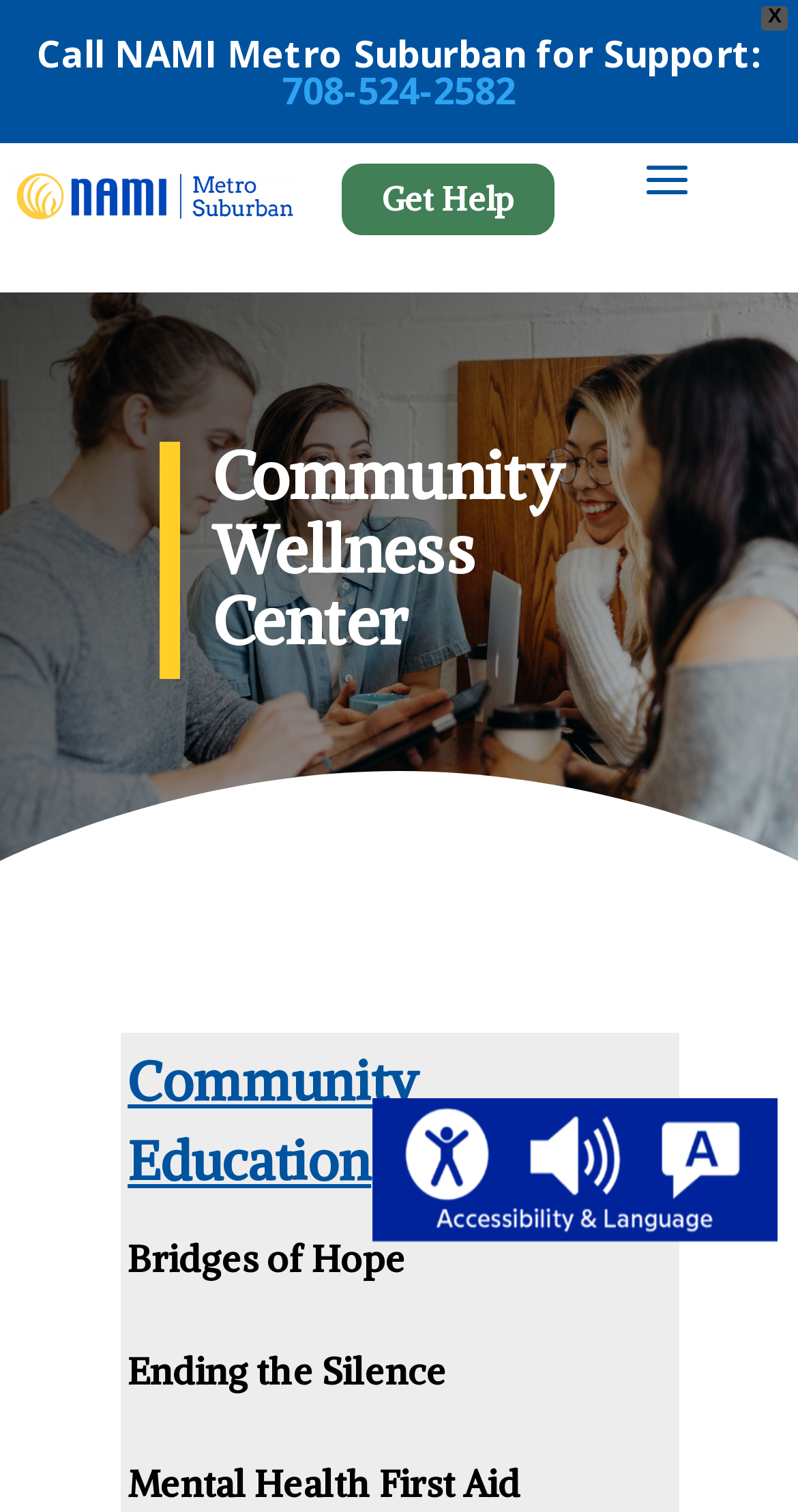Using the details from the image, please elaborate on the following question: What is the name of the center?

I found the name of the center by looking at the heading element with the text 'Community Wellness Center' which is located near the top of the page.